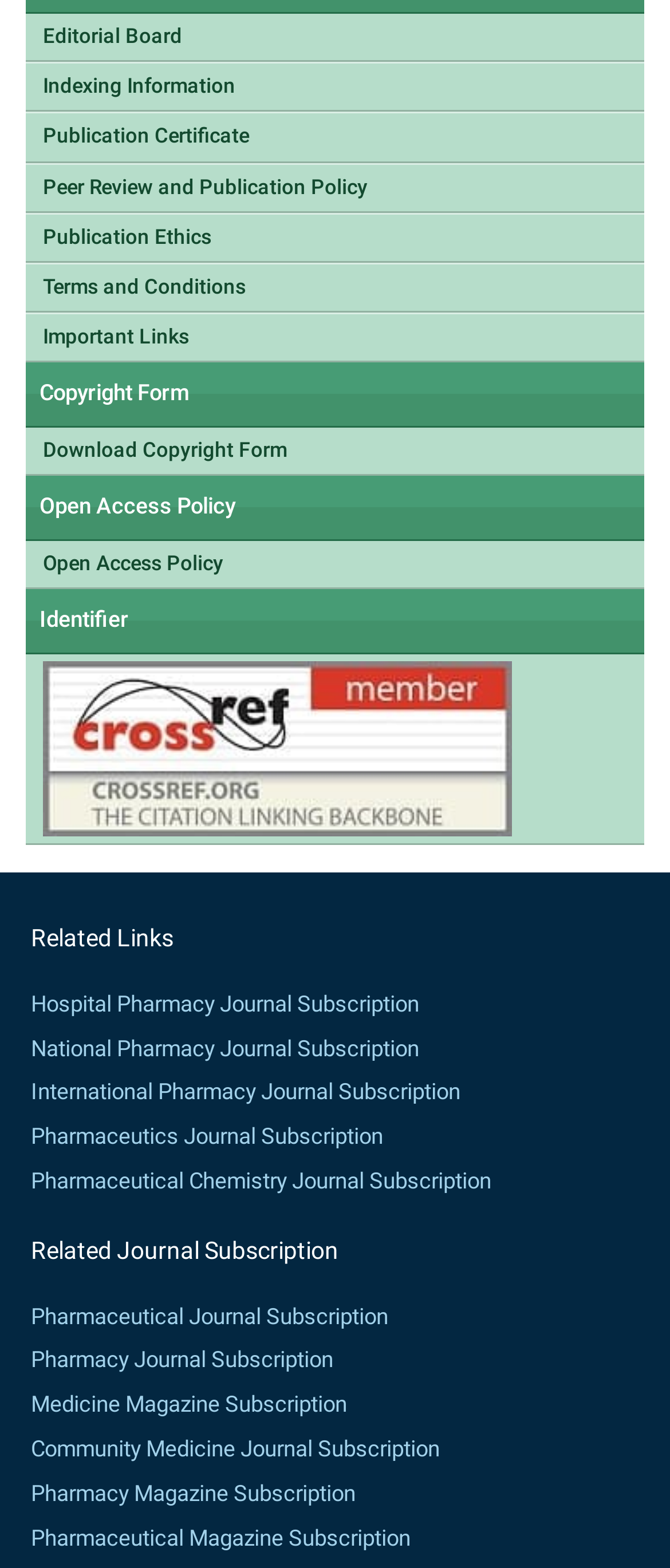Provide a single word or phrase to answer the given question: 
What is the name of the image on the page?

CrossRef Member